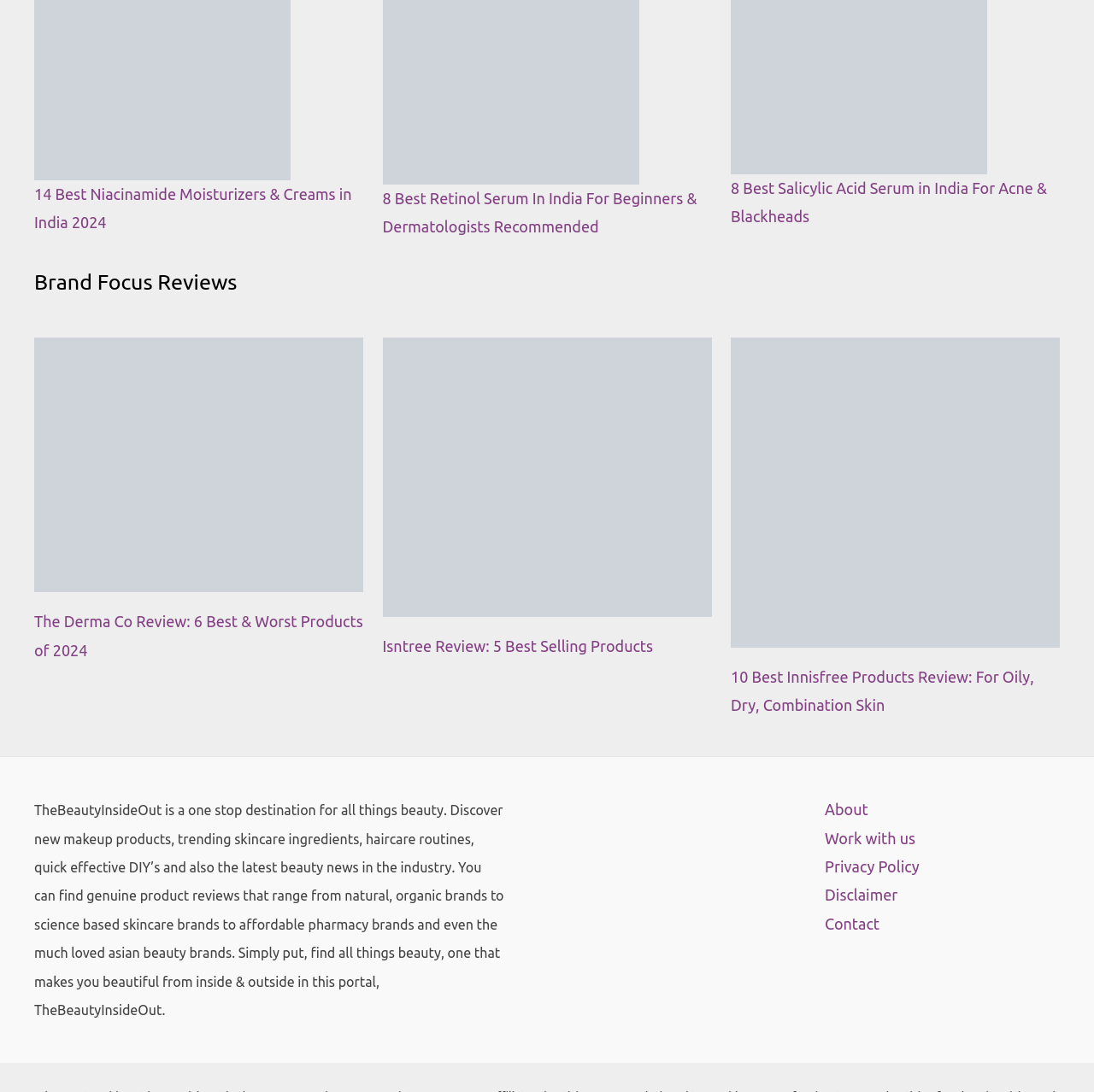Determine the bounding box coordinates of the region that needs to be clicked to achieve the task: "Navigate to the About page".

[0.754, 0.729, 0.794, 0.755]